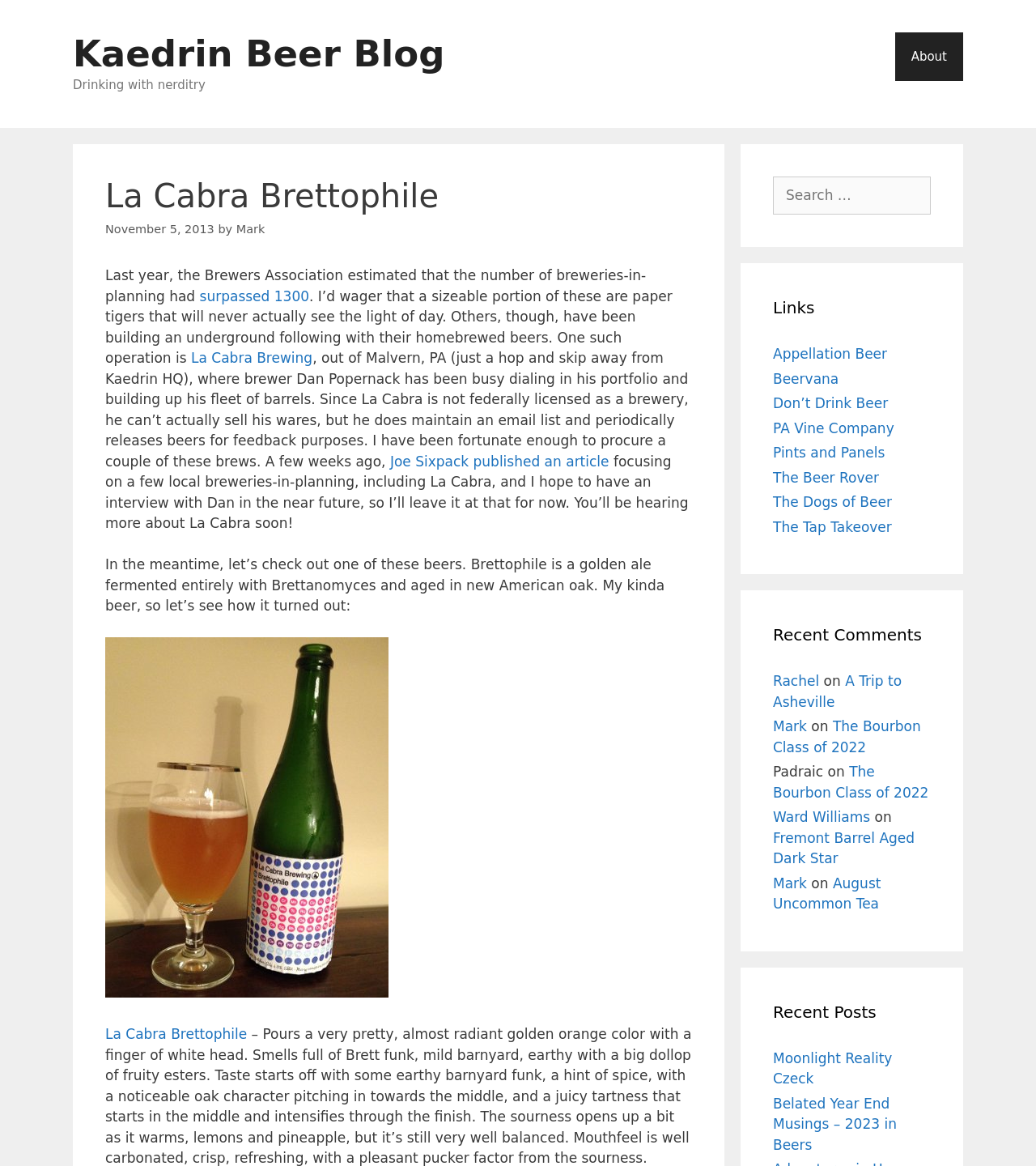Please predict the bounding box coordinates of the element's region where a click is necessary to complete the following instruction: "Check recent comments". The coordinates should be represented by four float numbers between 0 and 1, i.e., [left, top, right, bottom].

[0.746, 0.534, 0.898, 0.555]